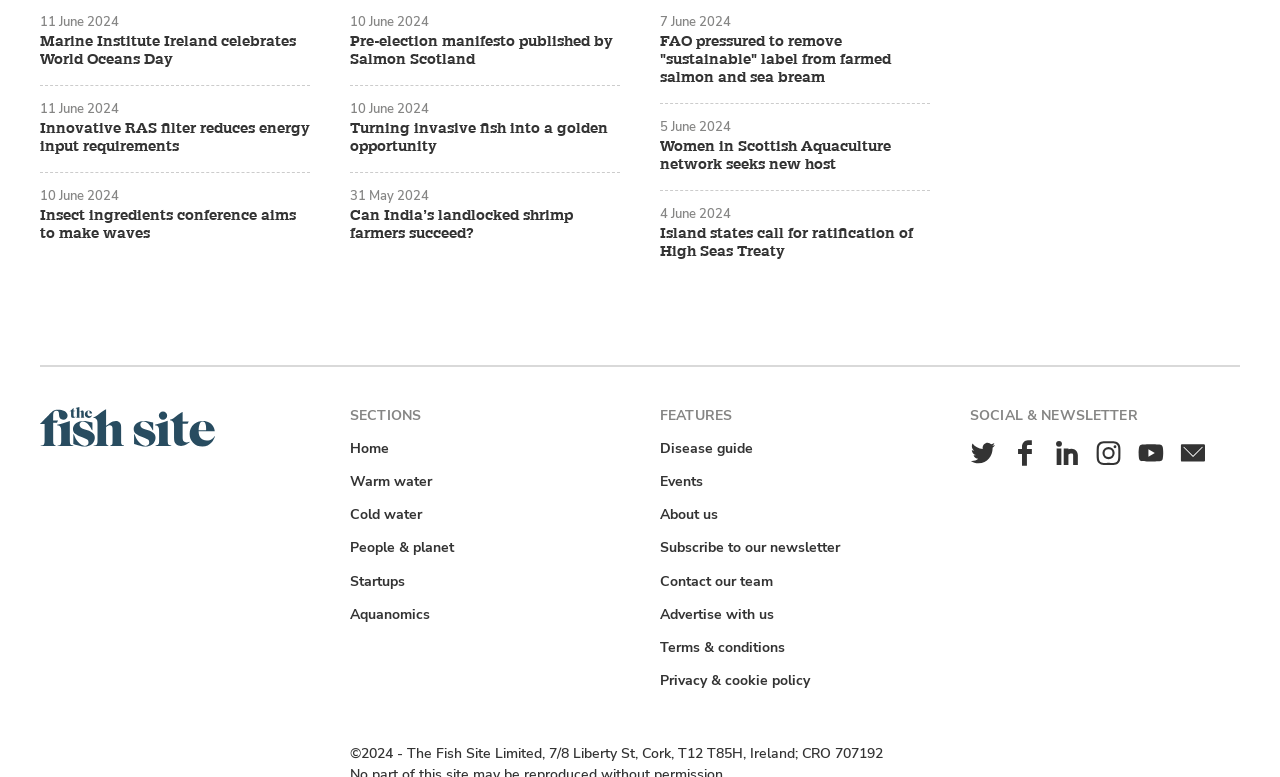Please determine the bounding box coordinates of the clickable area required to carry out the following instruction: "Read the 'Innovative RAS filter reduces energy input requirements' news". The coordinates must be four float numbers between 0 and 1, represented as [left, top, right, bottom].

[0.031, 0.155, 0.242, 0.201]